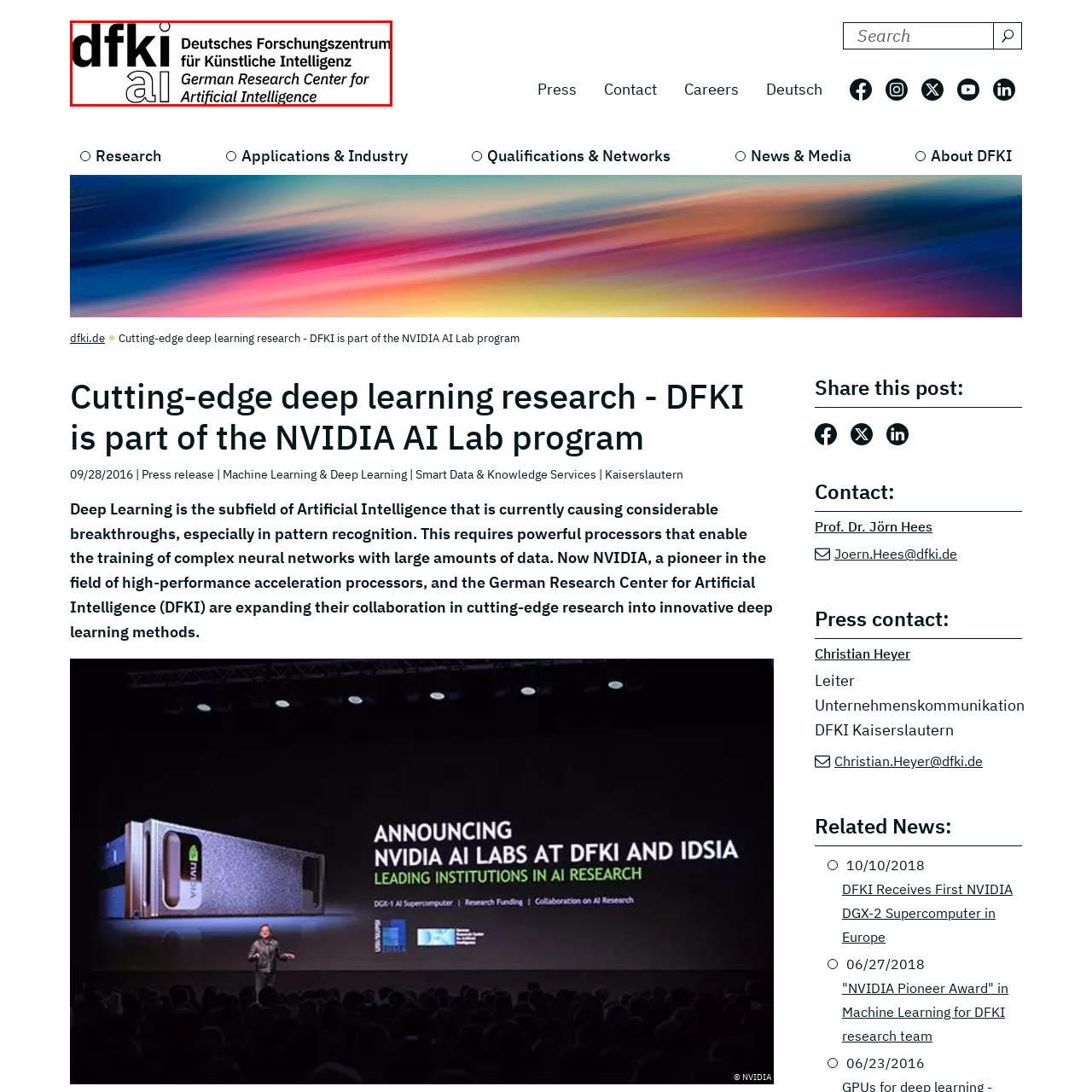Take a close look at the image outlined by the red bounding box and give a detailed response to the subsequent question, with information derived from the image: What is the focus of the institution?

The design of the logo and the full name of the institution presented in a clean, modern font reinforce its role as a leading entity in AI research and innovation, indicating that the focus of the institution is on artificial intelligence research.